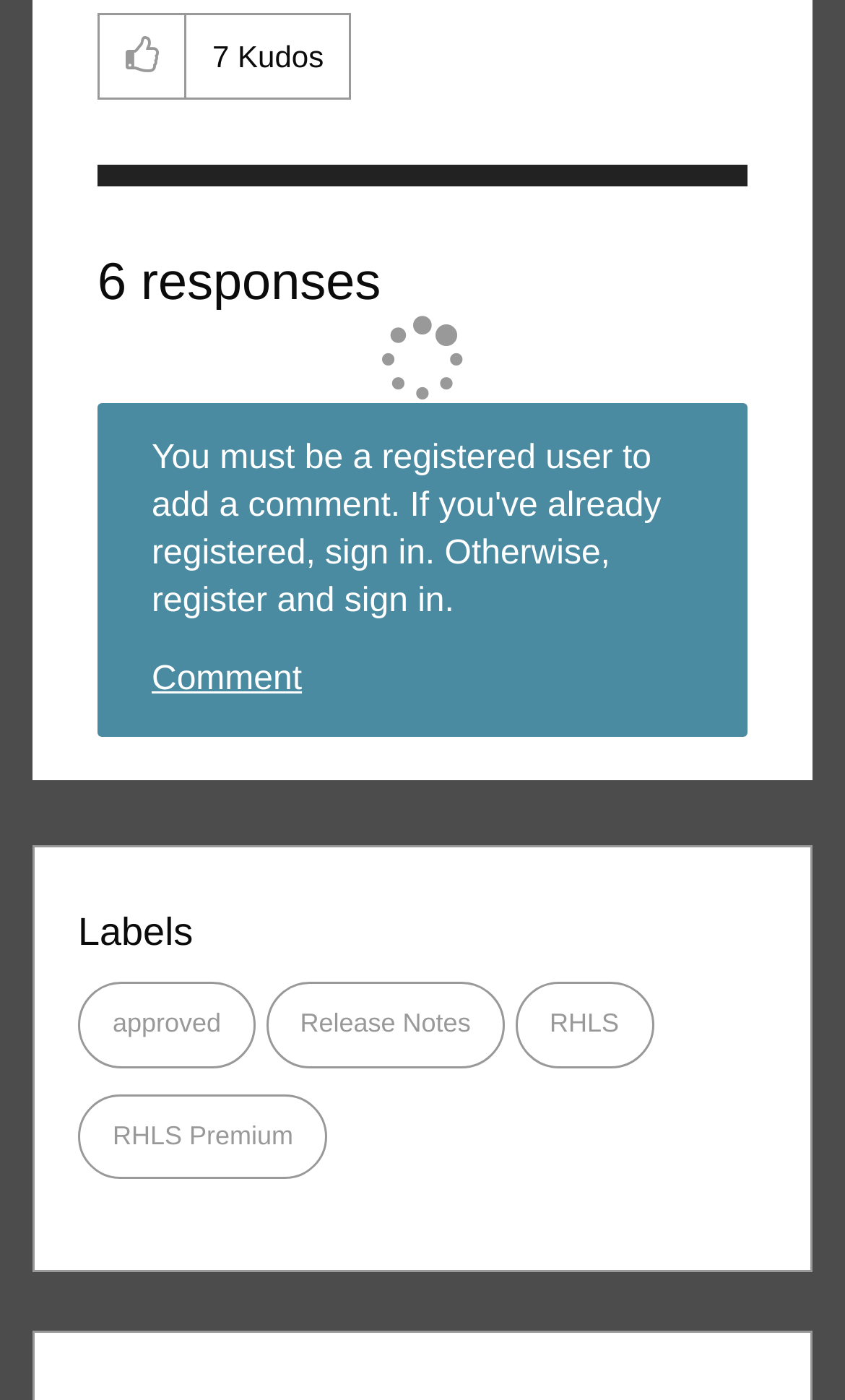Find and specify the bounding box coordinates that correspond to the clickable region for the instruction: "Log in to the website".

None